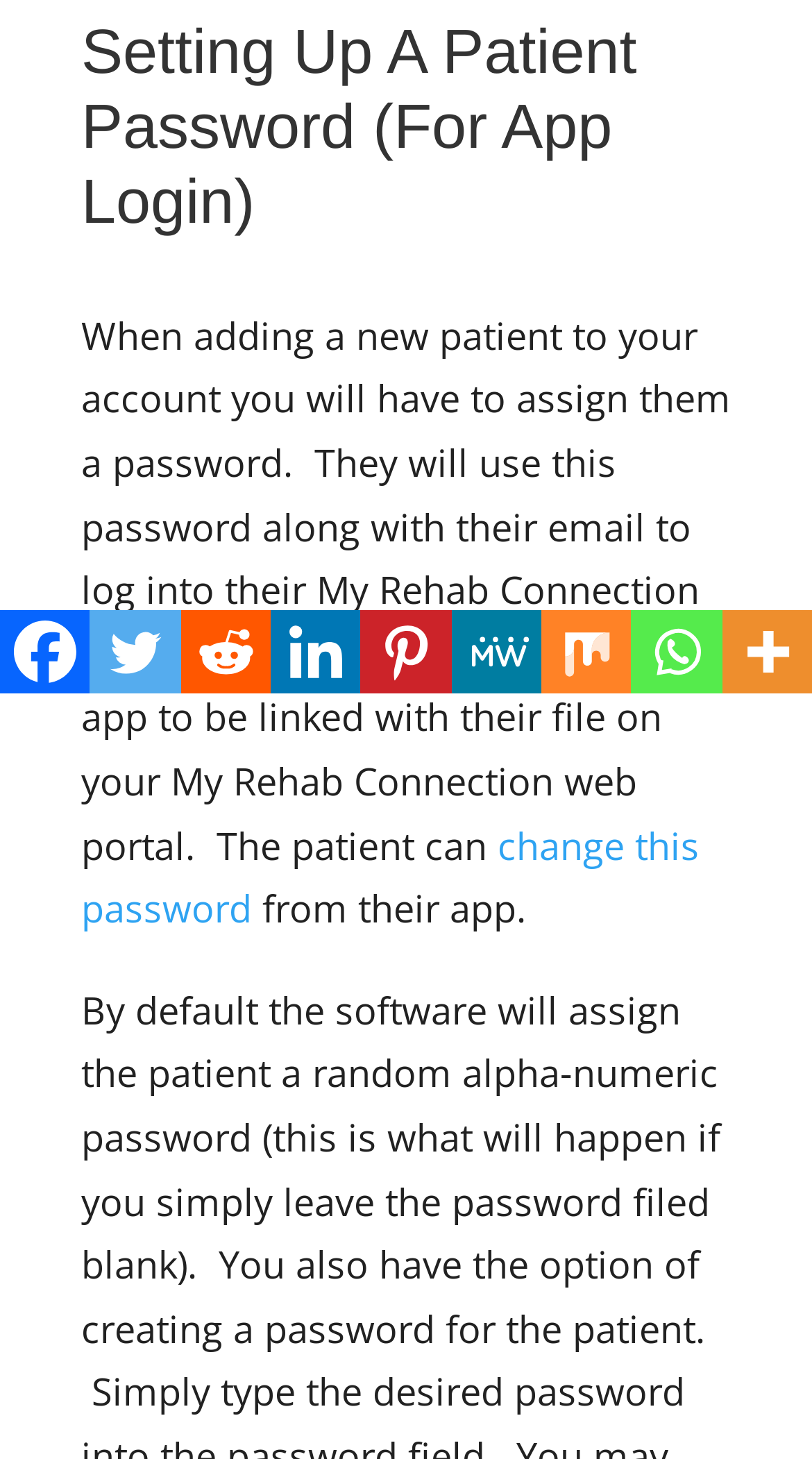Specify the bounding box coordinates (top-left x, top-left y, bottom-right x, bottom-right y) of the UI element in the screenshot that matches this description: aria-label="MeWe" title="MeWe"

[0.555, 0.418, 0.667, 0.475]